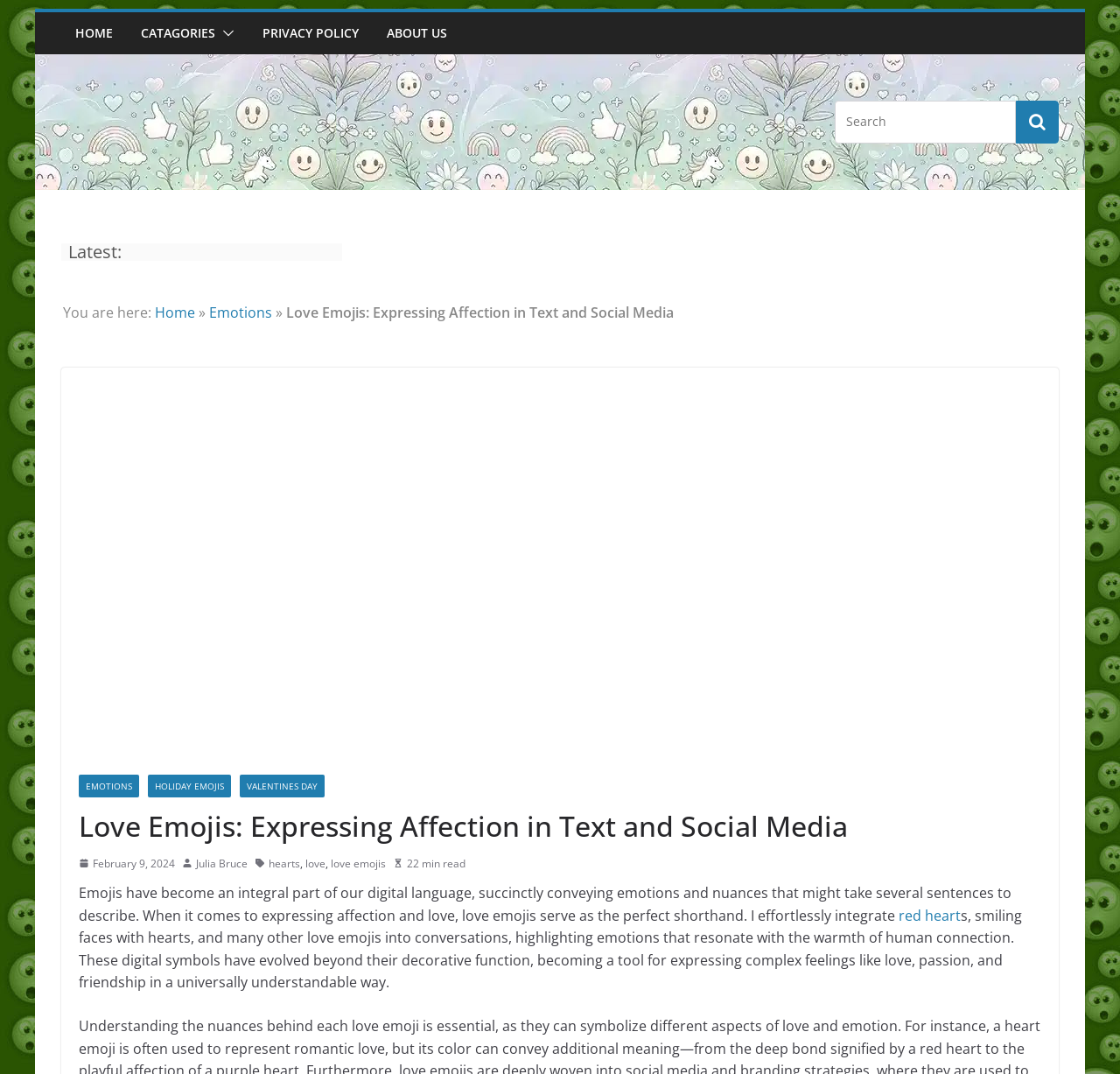Locate the coordinates of the bounding box for the clickable region that fulfills this instruction: "View love emojis in everyday conversation".

[0.188, 0.342, 0.812, 0.705]